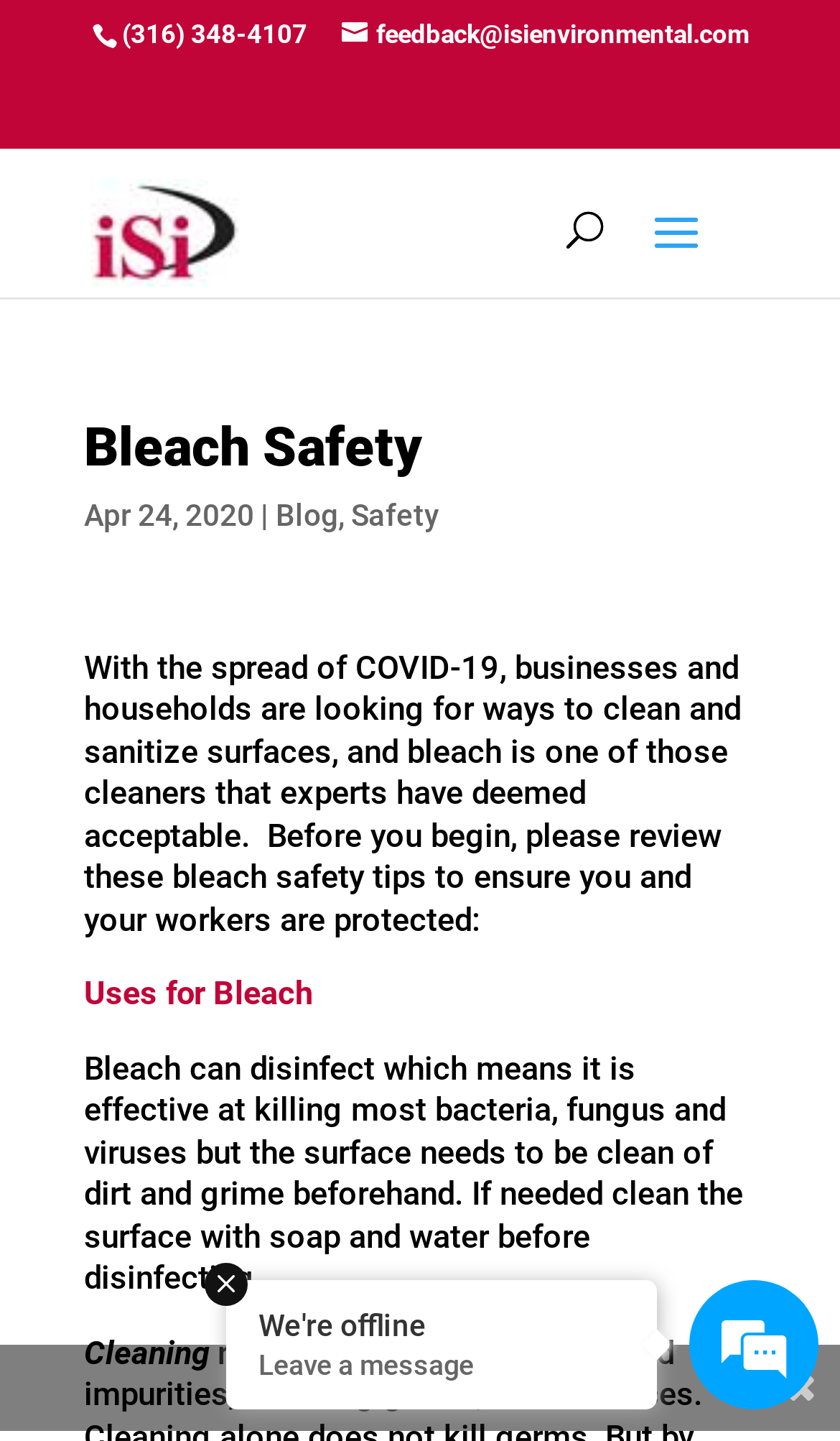What is the topic of the blog post?
Answer the question with a single word or phrase by looking at the picture.

Bleach Safety